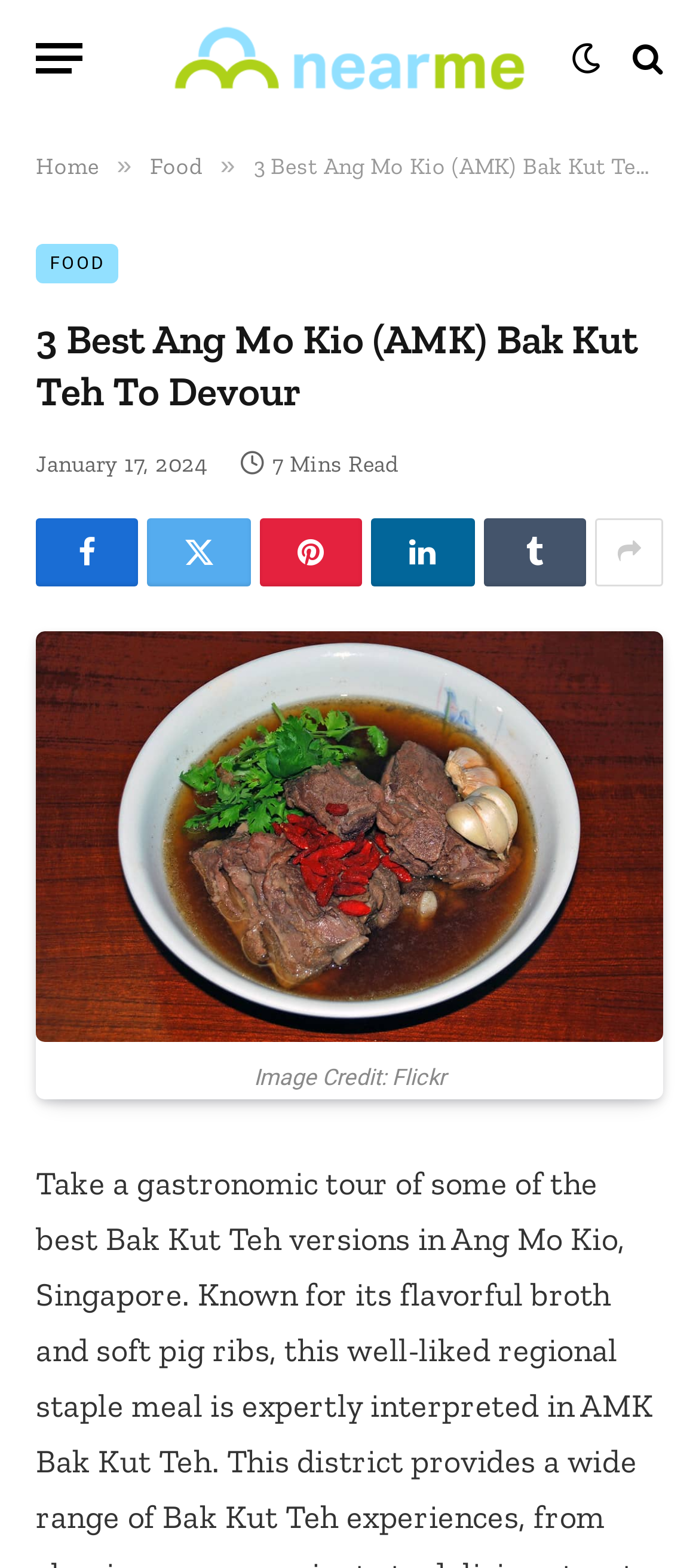What is the date of publication?
Provide a fully detailed and comprehensive answer to the question.

The date of publication can be found below the heading, where it is written 'January 17, 2024'. This indicates when the article was published.